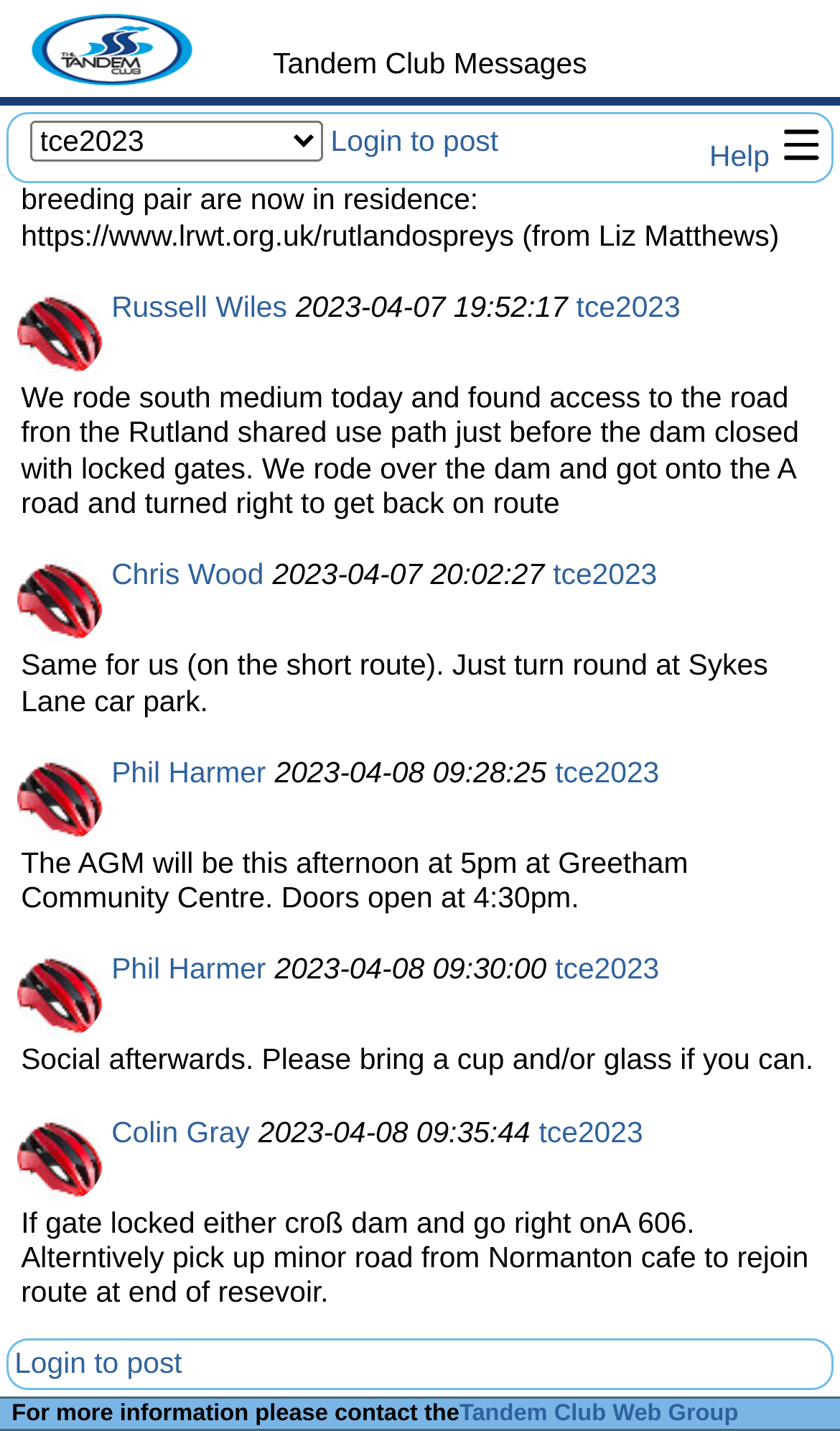Locate the bounding box of the UI element with the following description: "tce2023".

[0.641, 0.78, 0.766, 0.802]